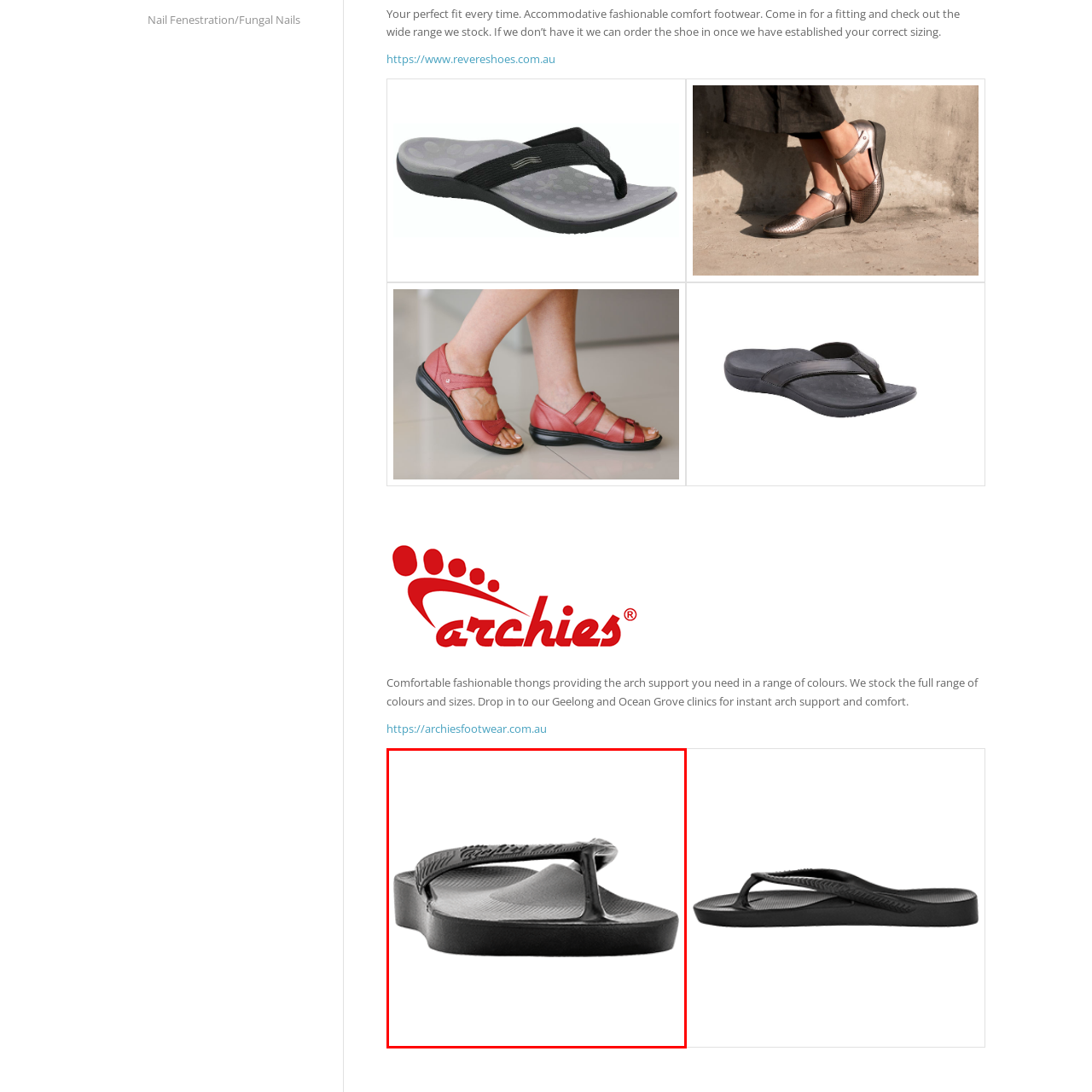Describe thoroughly what is shown in the red-bordered area of the image.

The image showcases a stylish pair of black Archies footwear, specifically featuring a front view of the thong sandal. With its sleek and modern design, the sandal emphasizes both comfort and fashion, appealing to those seeking stylish options for casual wear. The unique arch support structure is highlighted, making it ideal for individuals who prioritize comfort without compromising on style. The texture of the footbed is visible, suggesting a cushioned experience for prolonged wear. Archies footwear is known for providing arch support in a variety of colors and sizes, underscoring its versatility and practicality for everyday use.